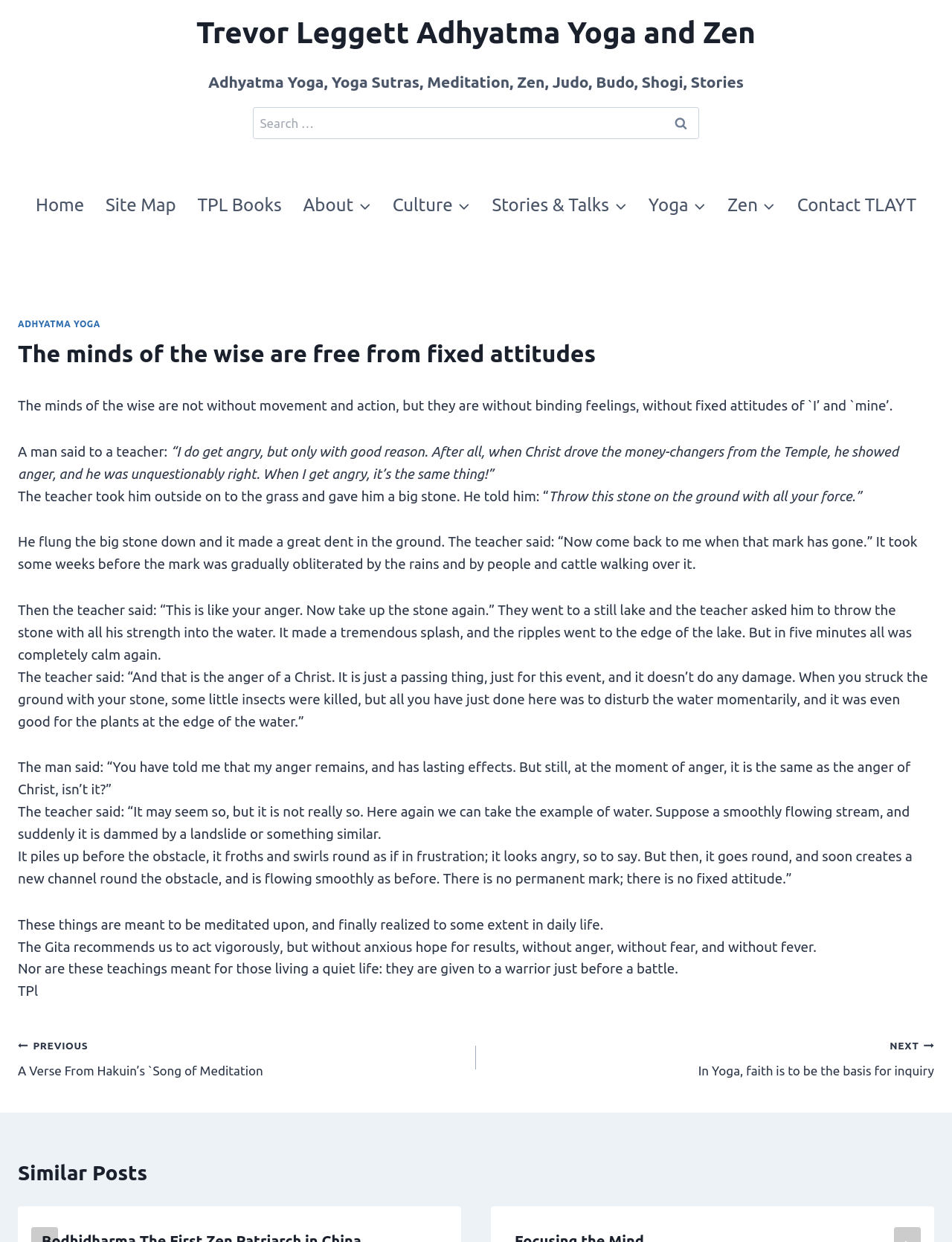Can you identify and provide the main heading of the webpage?

The minds of the wise are free from fixed attitudes